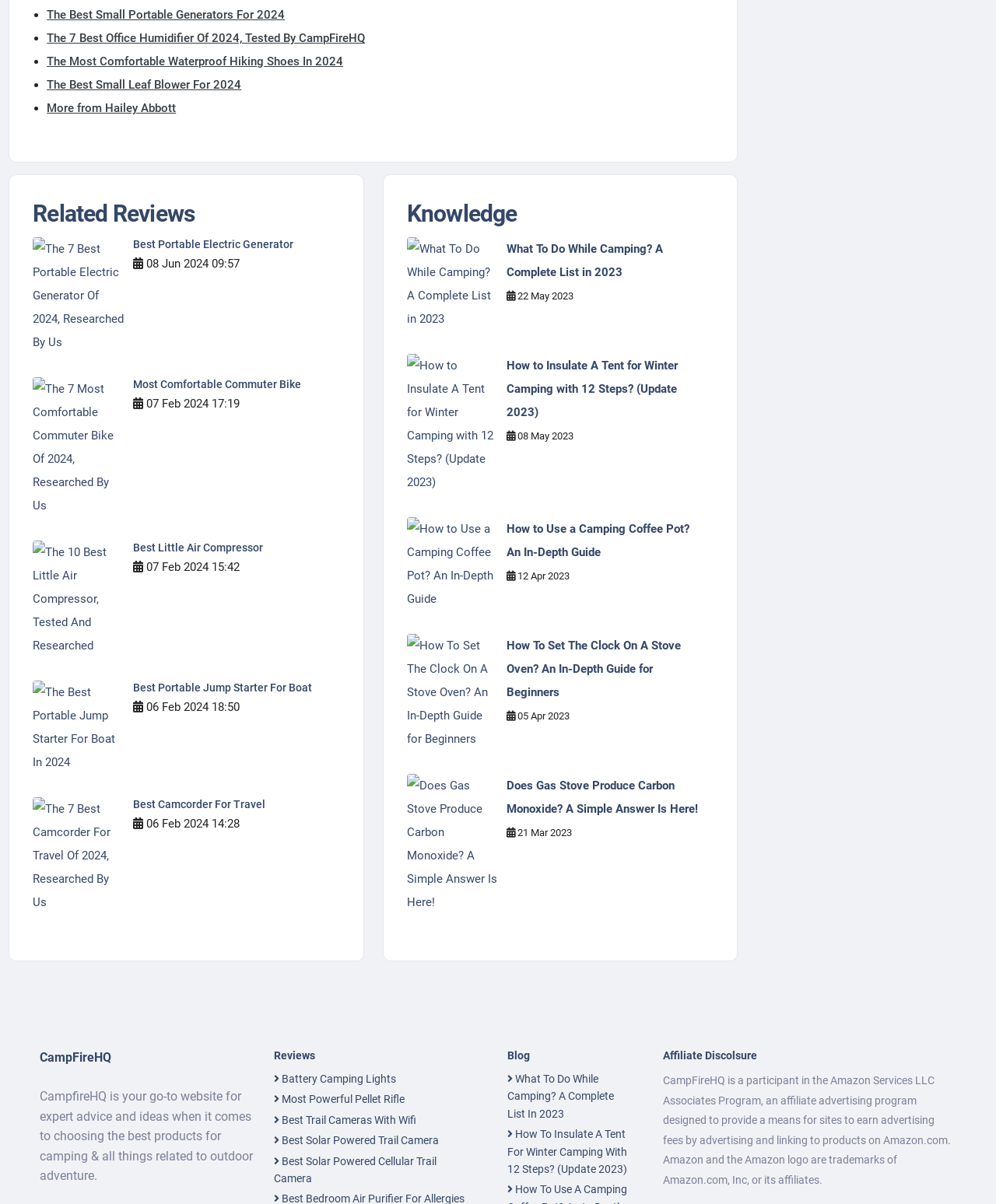Provide a brief response using a word or short phrase to this question:
What is the title of the first review?

The Best Small Portable Generators For 2024